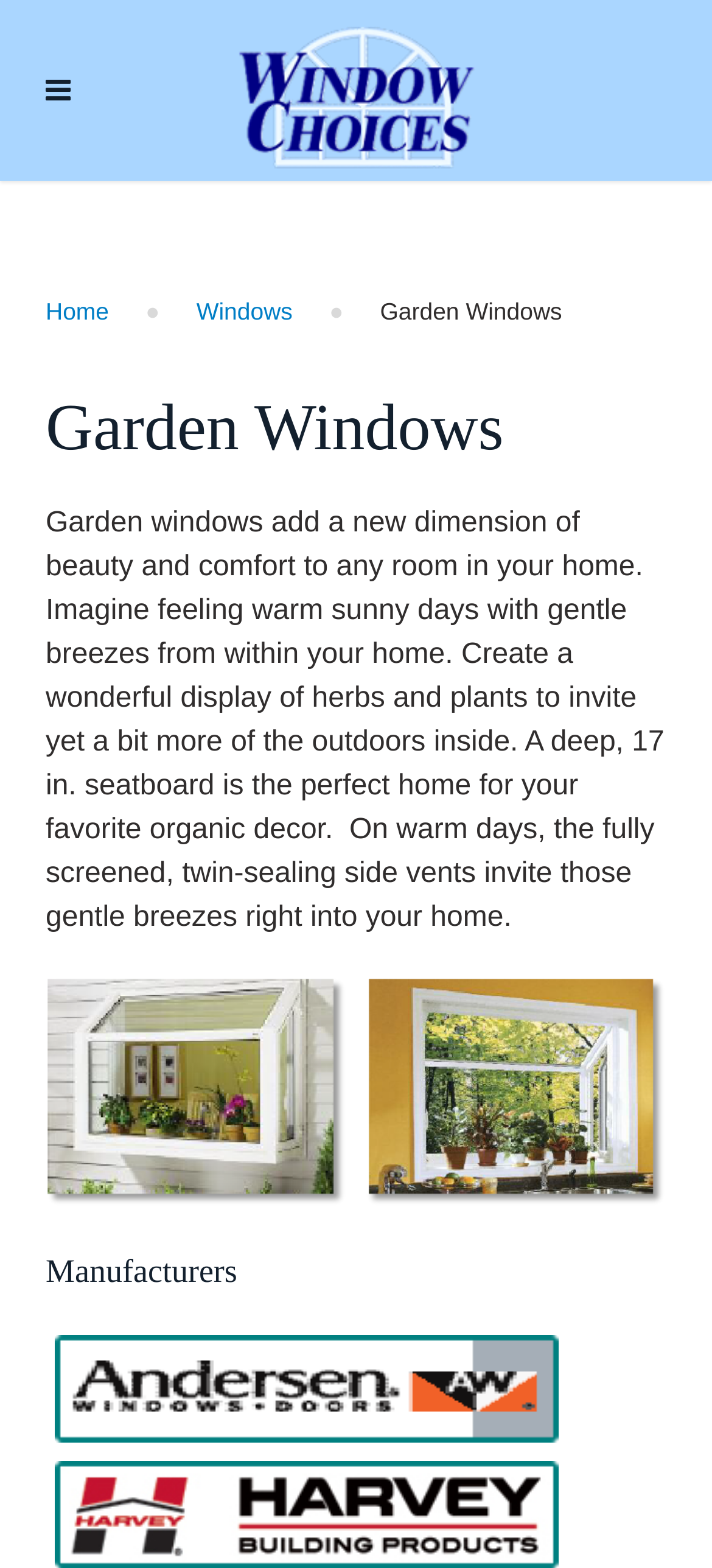Utilize the information from the image to answer the question in detail:
What is the main topic of this webpage?

Based on the webpage content, the main topic is garden windows, which is evident from the heading 'Garden Windows' and the description of garden windows adding beauty and comfort to any room in the home.